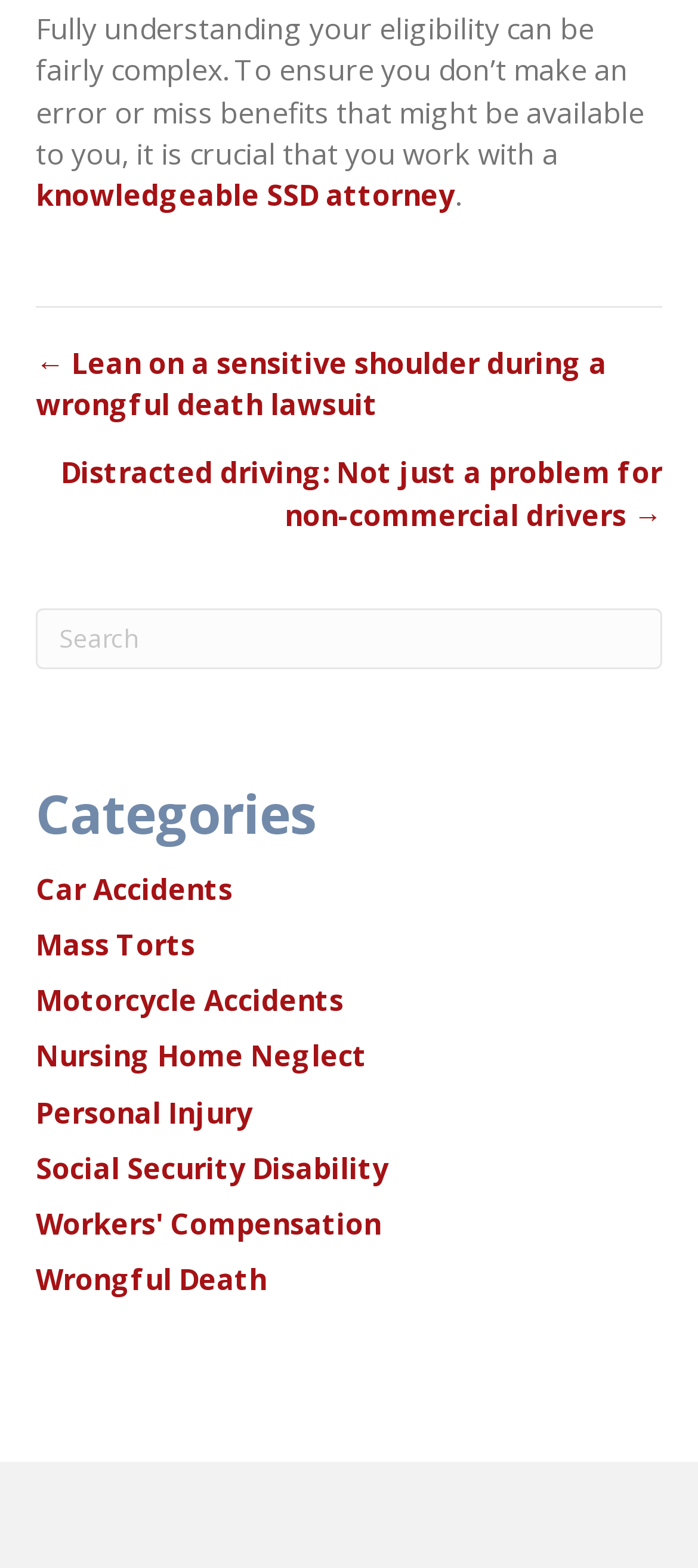What is the topic of the webpage related to?
Please provide a single word or phrase as your answer based on the image.

Law and accidents